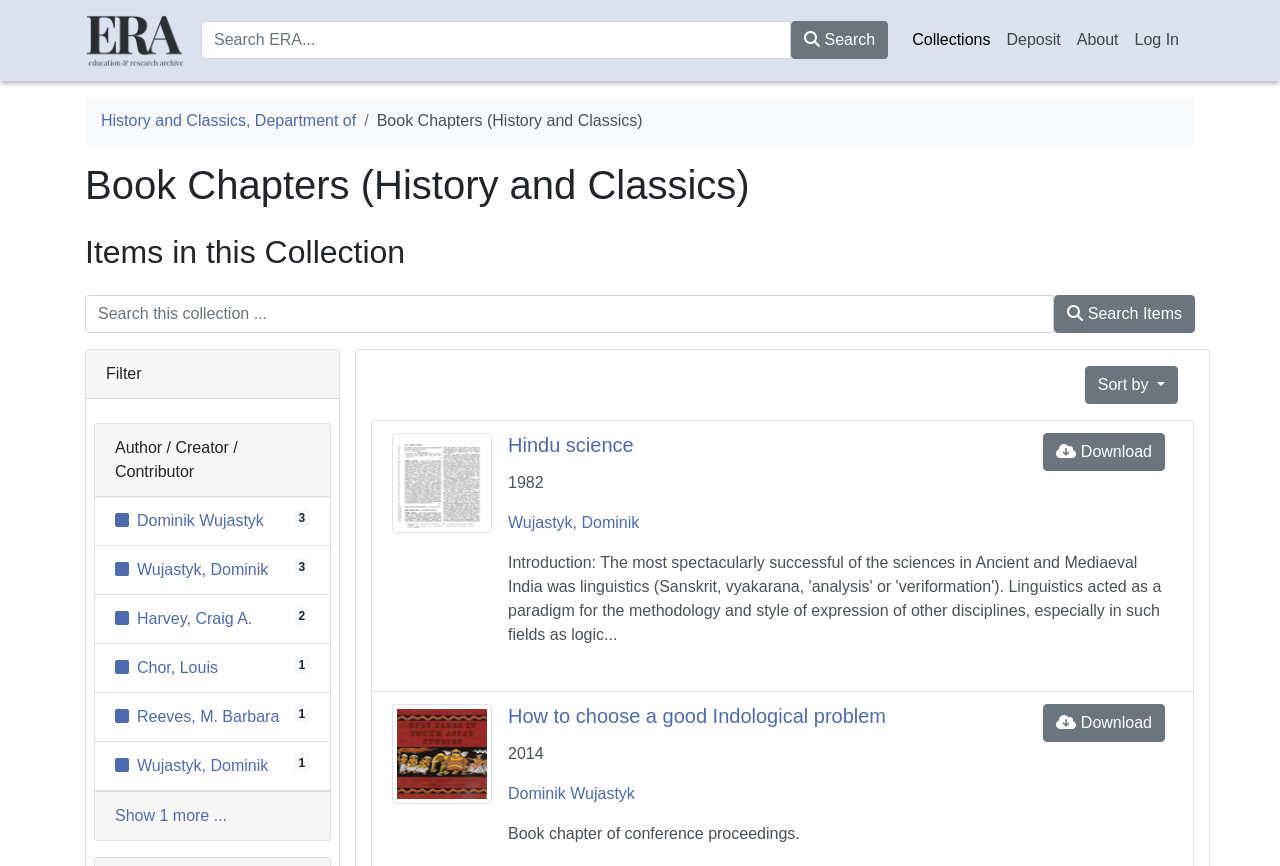Determine the bounding box coordinates of the target area to click to execute the following instruction: "Download Hindu science."

[0.815, 0.5, 0.91, 0.544]